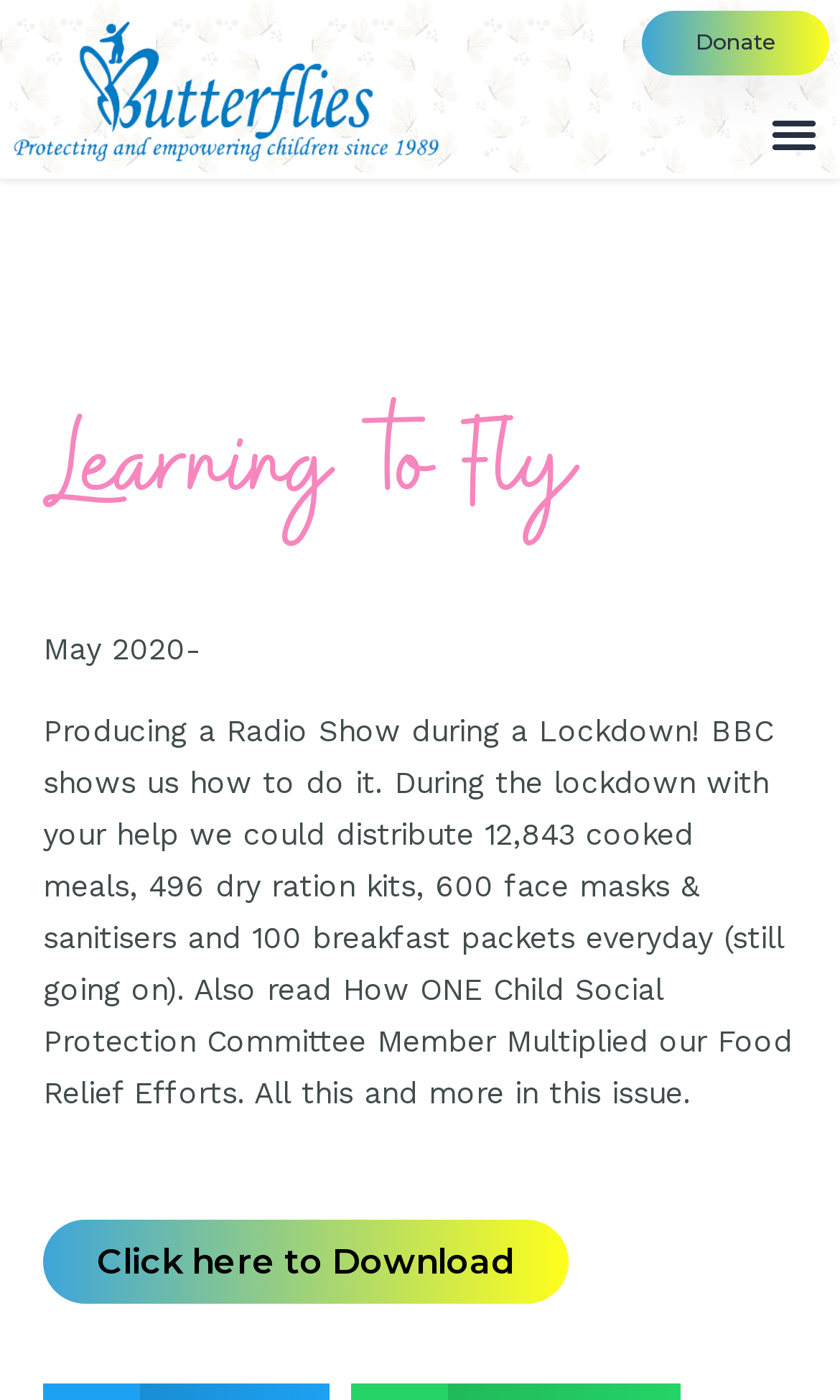What is the name of the NGO?
Answer with a single word or short phrase according to what you see in the image.

Butterflies NGO